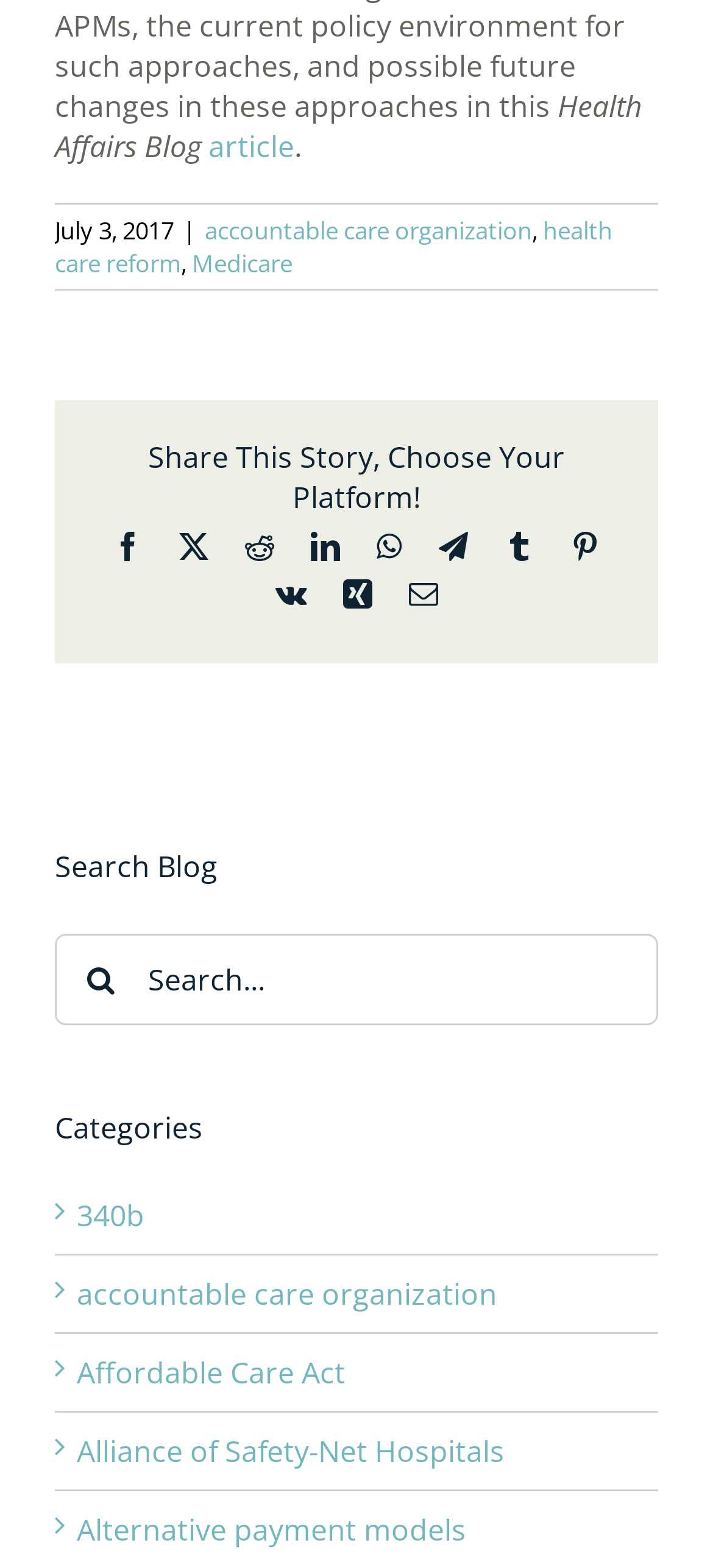What is the category of the article?
We need a detailed and exhaustive answer to the question. Please elaborate.

The category of the article can be found in the links below the article title, which includes 'accountable care organization', 'health care reform', and 'Medicare'.